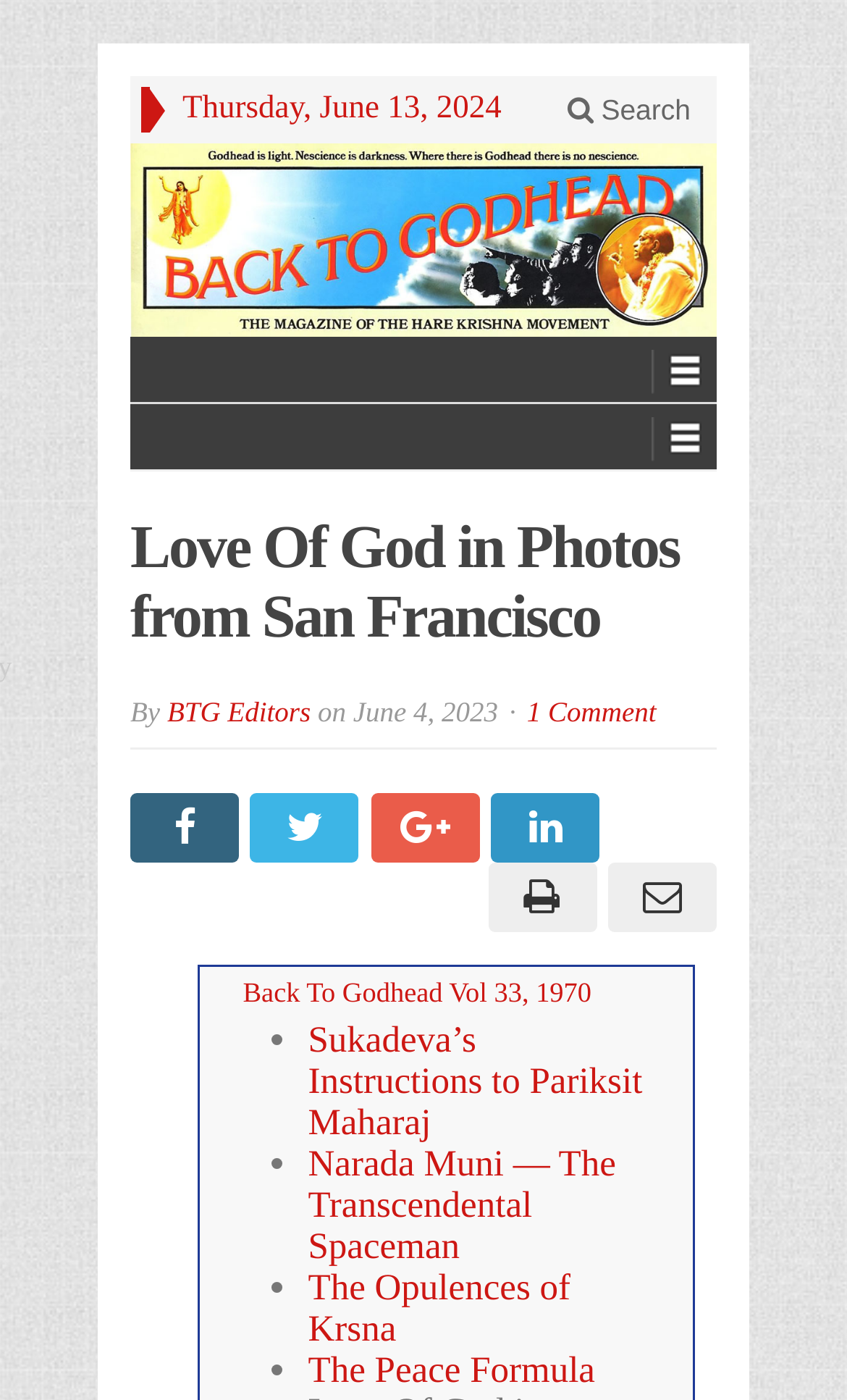What is the title of the image? Using the information from the screenshot, answer with a single word or phrase.

Back to Godhead